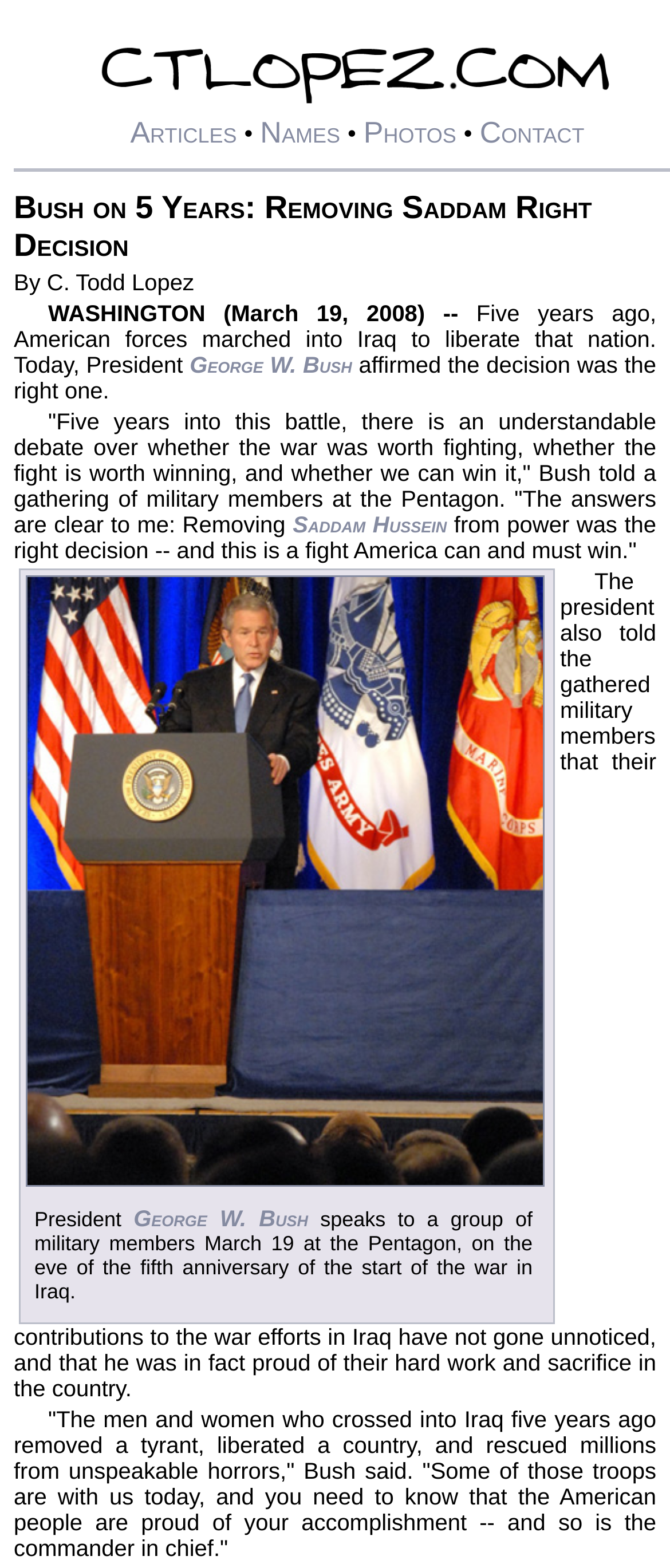Please pinpoint the bounding box coordinates for the region I should click to adhere to this instruction: "Contact the author".

[0.716, 0.073, 0.872, 0.095]